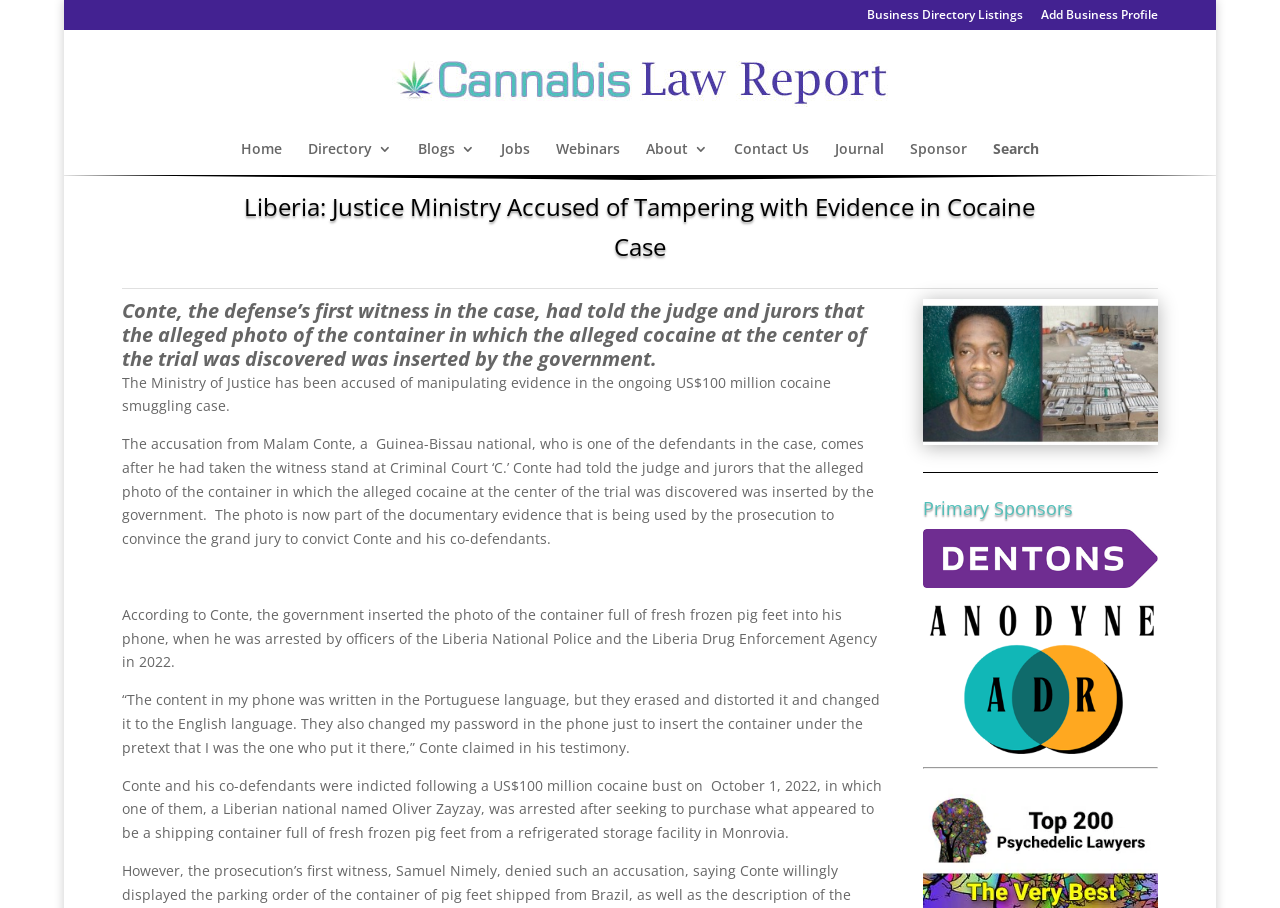Please provide the bounding box coordinate of the region that matches the element description: Contact Us. Coordinates should be in the format (top-left x, top-left y, bottom-right x, bottom-right y) and all values should be between 0 and 1.

[0.573, 0.156, 0.632, 0.193]